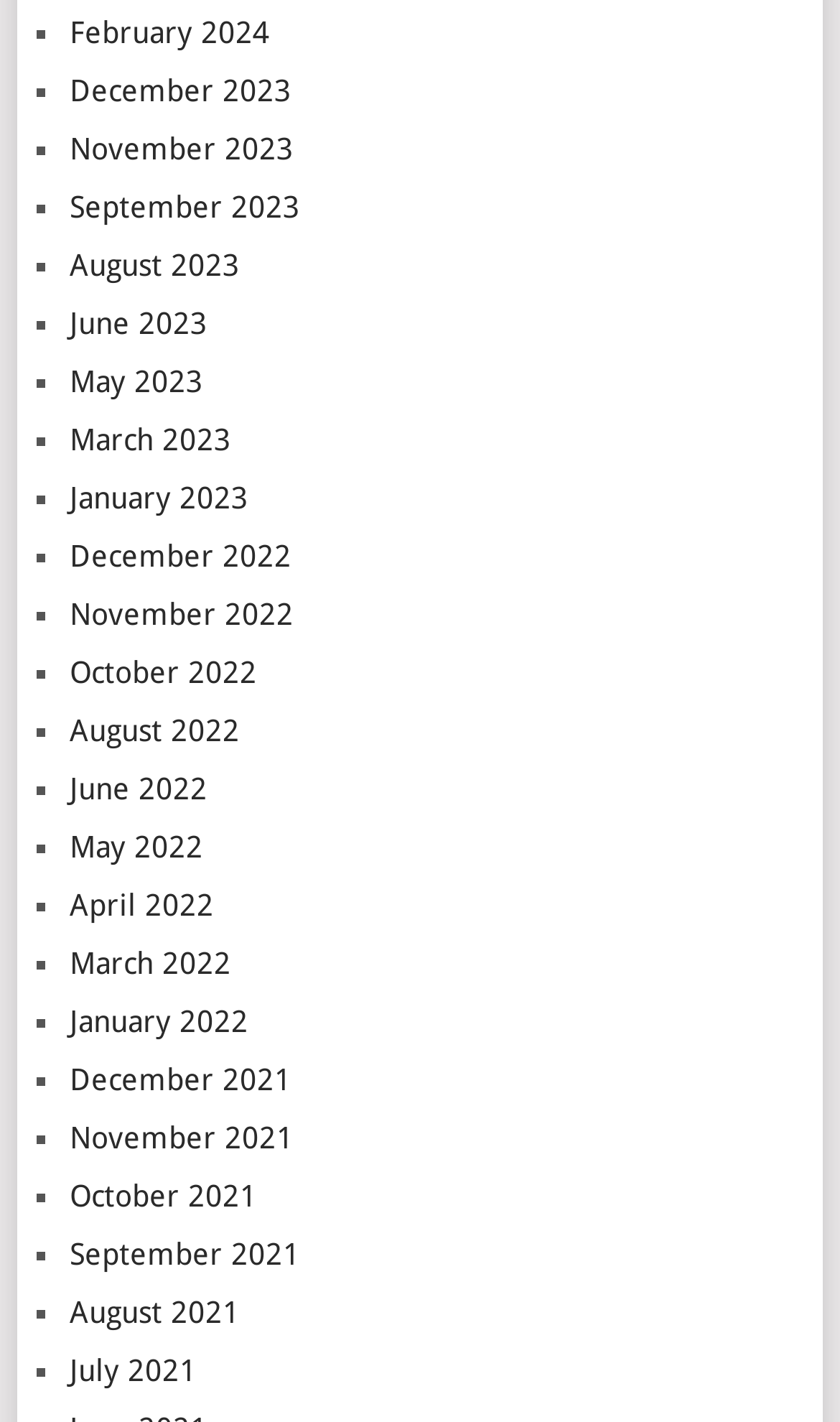Could you find the bounding box coordinates of the clickable area to complete this instruction: "View December 2023"?

[0.083, 0.051, 0.347, 0.075]